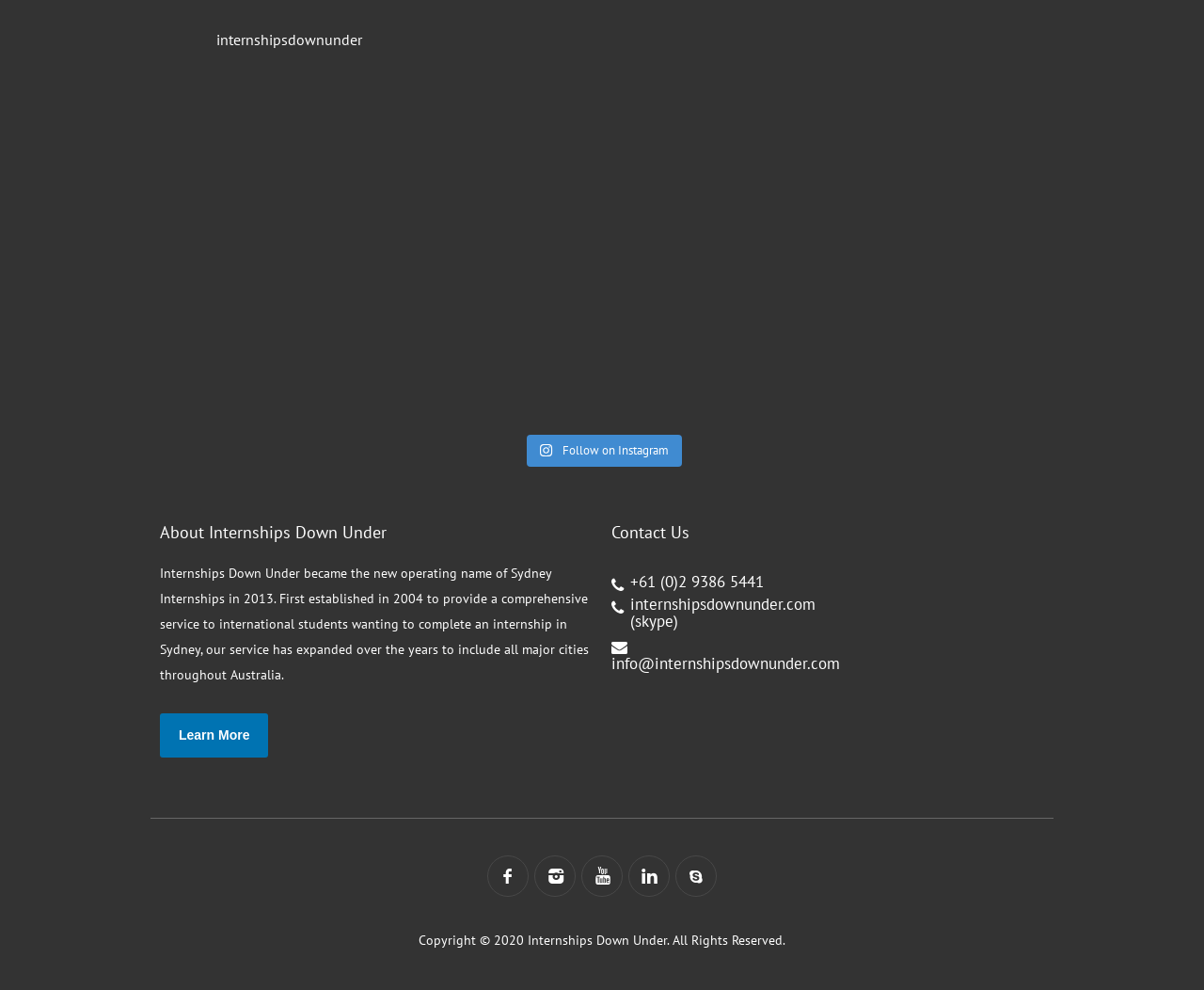Please locate the bounding box coordinates of the element that needs to be clicked to achieve the following instruction: "Click on the 'Internships Down Under' logo". The coordinates should be four float numbers between 0 and 1, i.e., [left, top, right, bottom].

[0.125, 0.017, 0.875, 0.064]